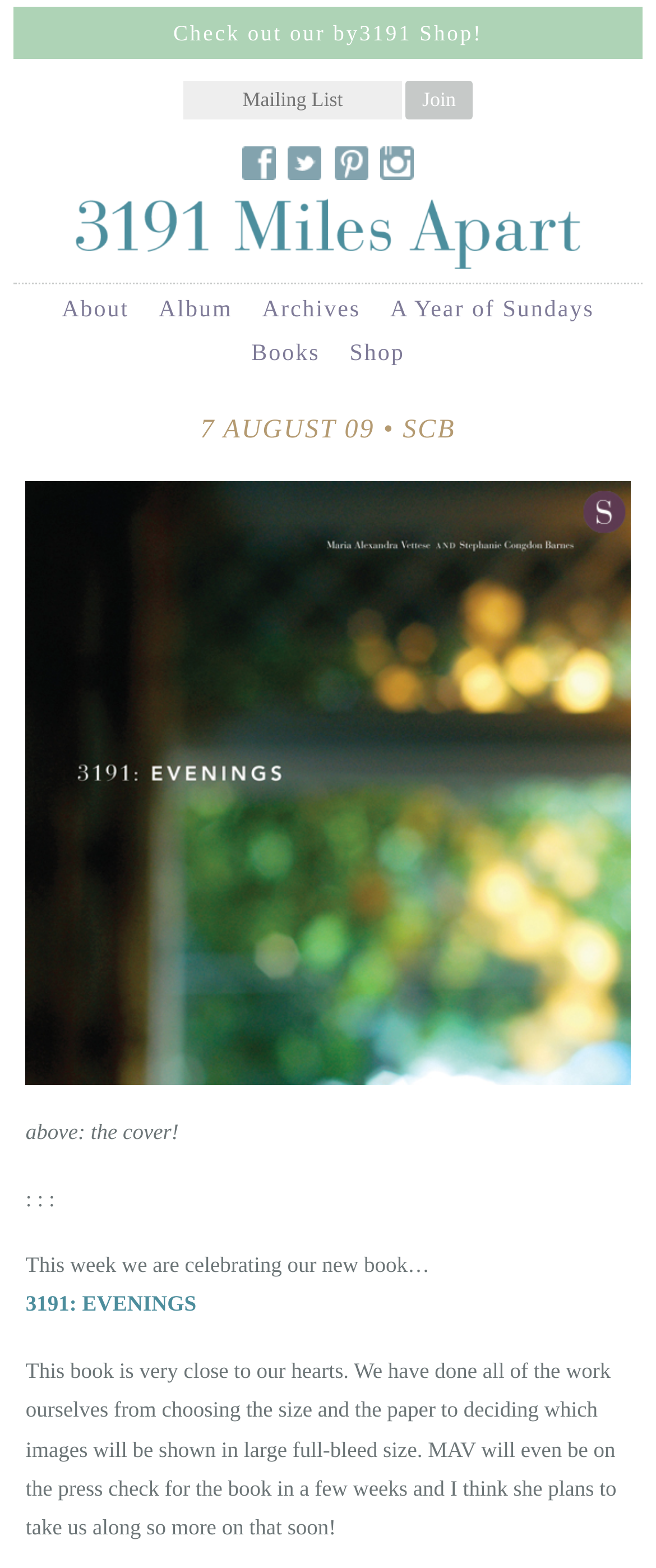Can you provide the bounding box coordinates for the element that should be clicked to implement the instruction: "Browse the 'Shop'"?

[0.533, 0.217, 0.617, 0.233]